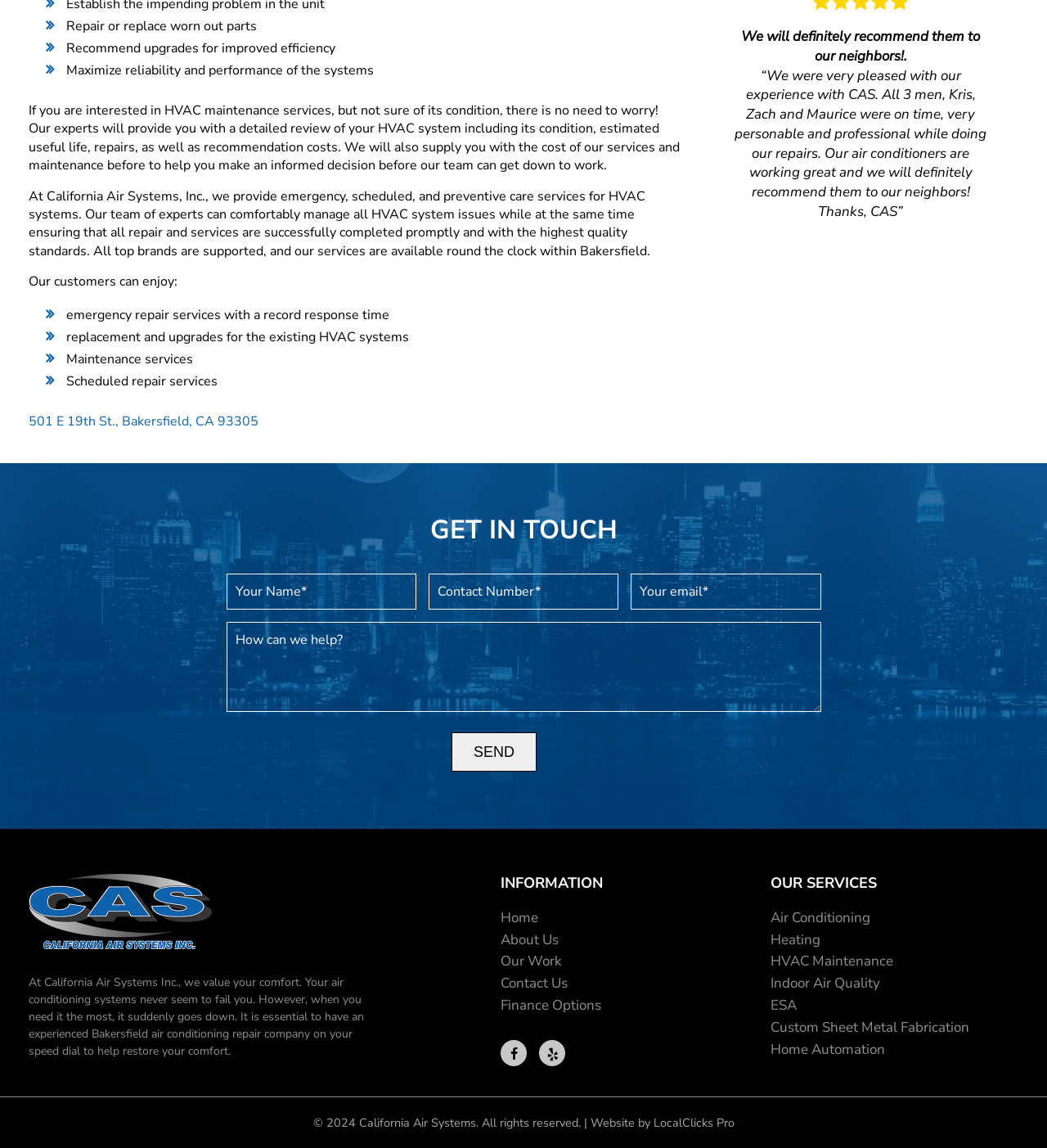Carefully examine the image and provide an in-depth answer to the question: What is the purpose of the 'GET IN TOUCH' section?

The 'GET IN TOUCH' section on the webpage contains a form with fields for name, contact number, email, and a message, which suggests that its purpose is to allow users to contact California Air Systems for their HVAC needs.